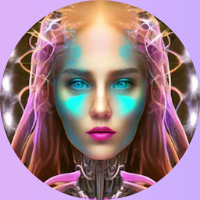What is the background color of the image? From the image, respond with a single word or brief phrase.

soft purple